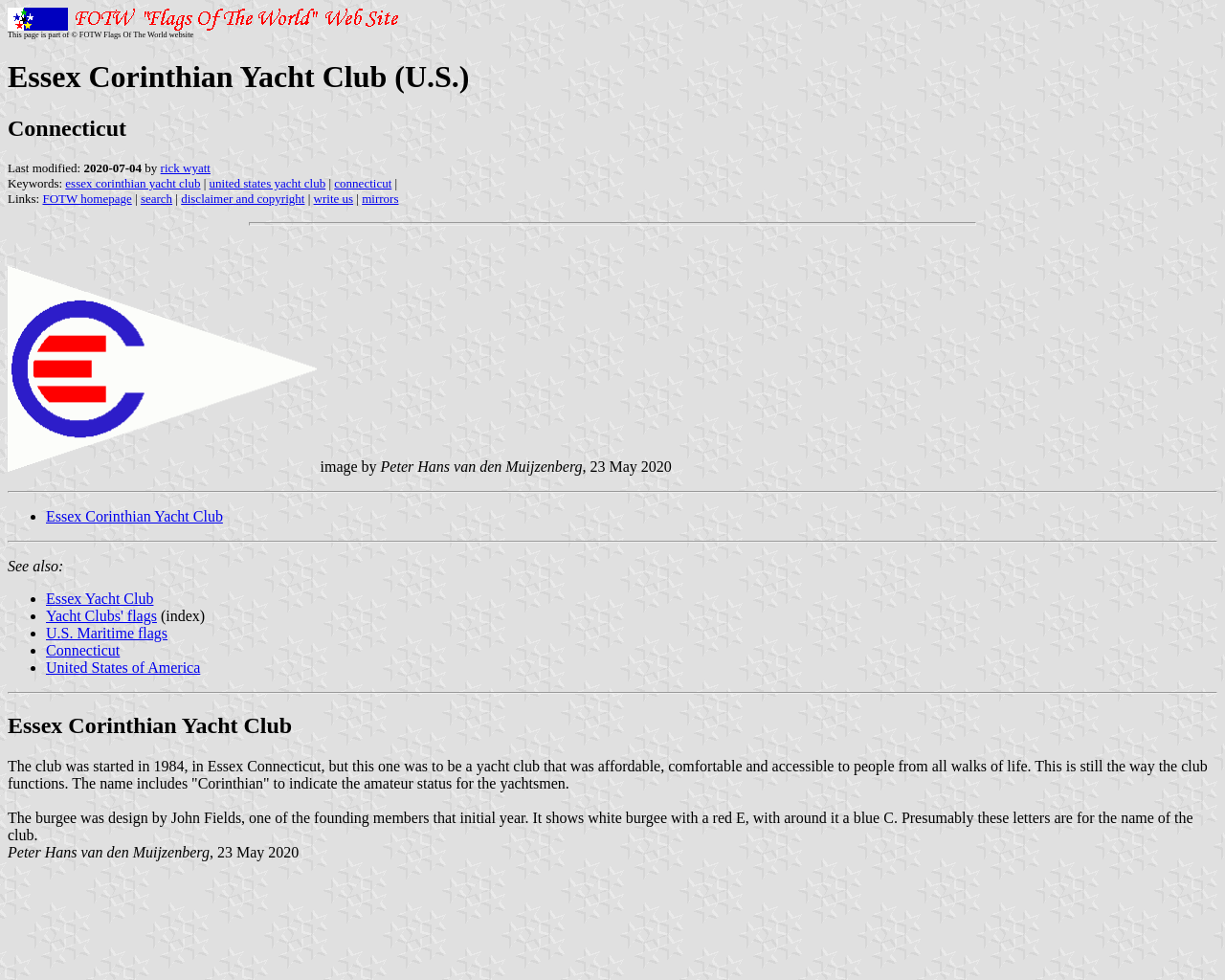When was the yacht club started?
Answer the question with a detailed explanation, including all necessary information.

The year the yacht club was started can be found in the paragraph of text that describes the history of the club. The text states 'The club was started in 1984, in Essex Connecticut...'.